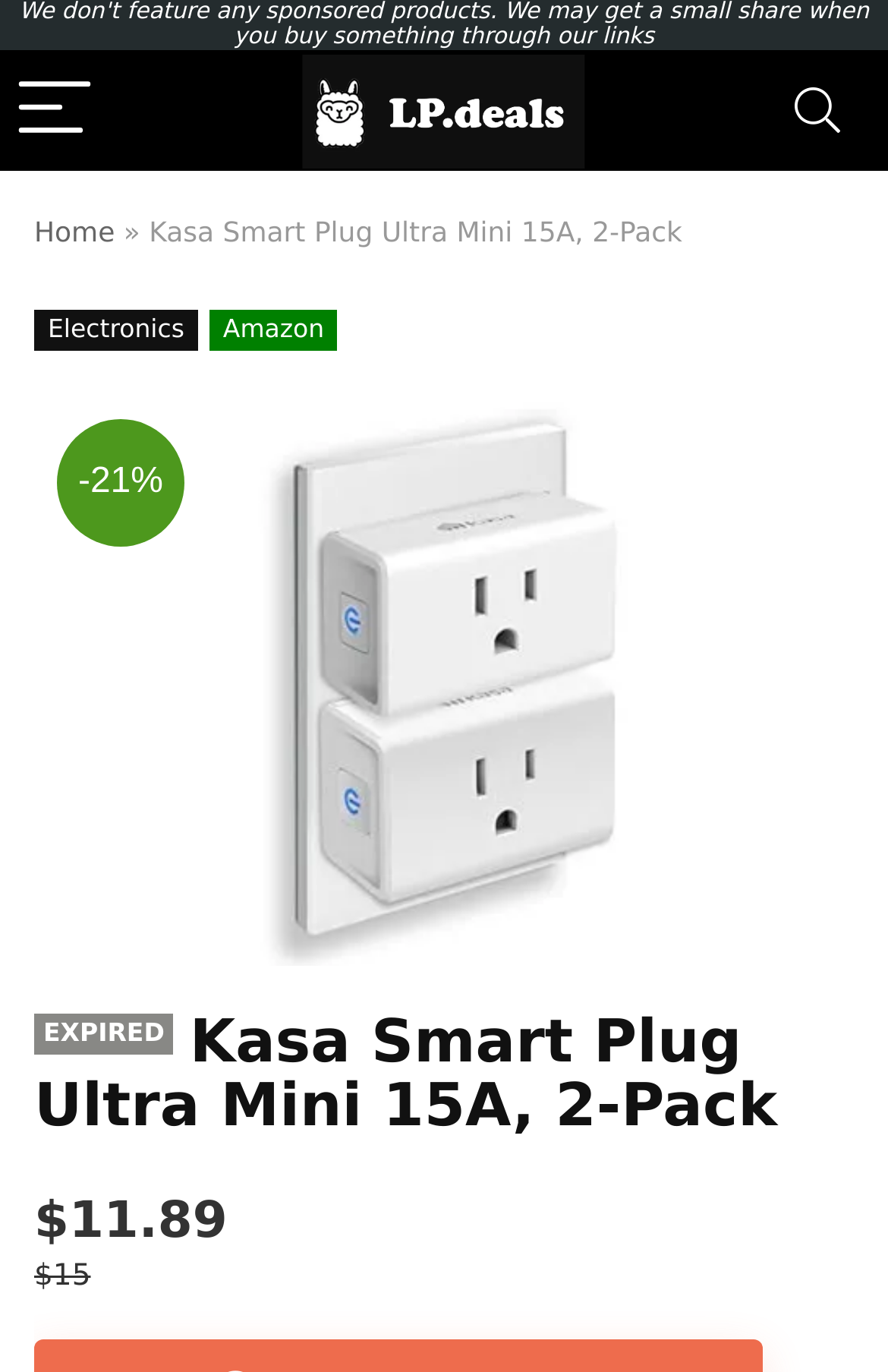For the following element description, predict the bounding box coordinates in the format (top-left x, top-left y, bottom-right x, bottom-right y). All values should be floating point numbers between 0 and 1. Description: aria-label="Menu"

[0.0, 0.037, 0.123, 0.125]